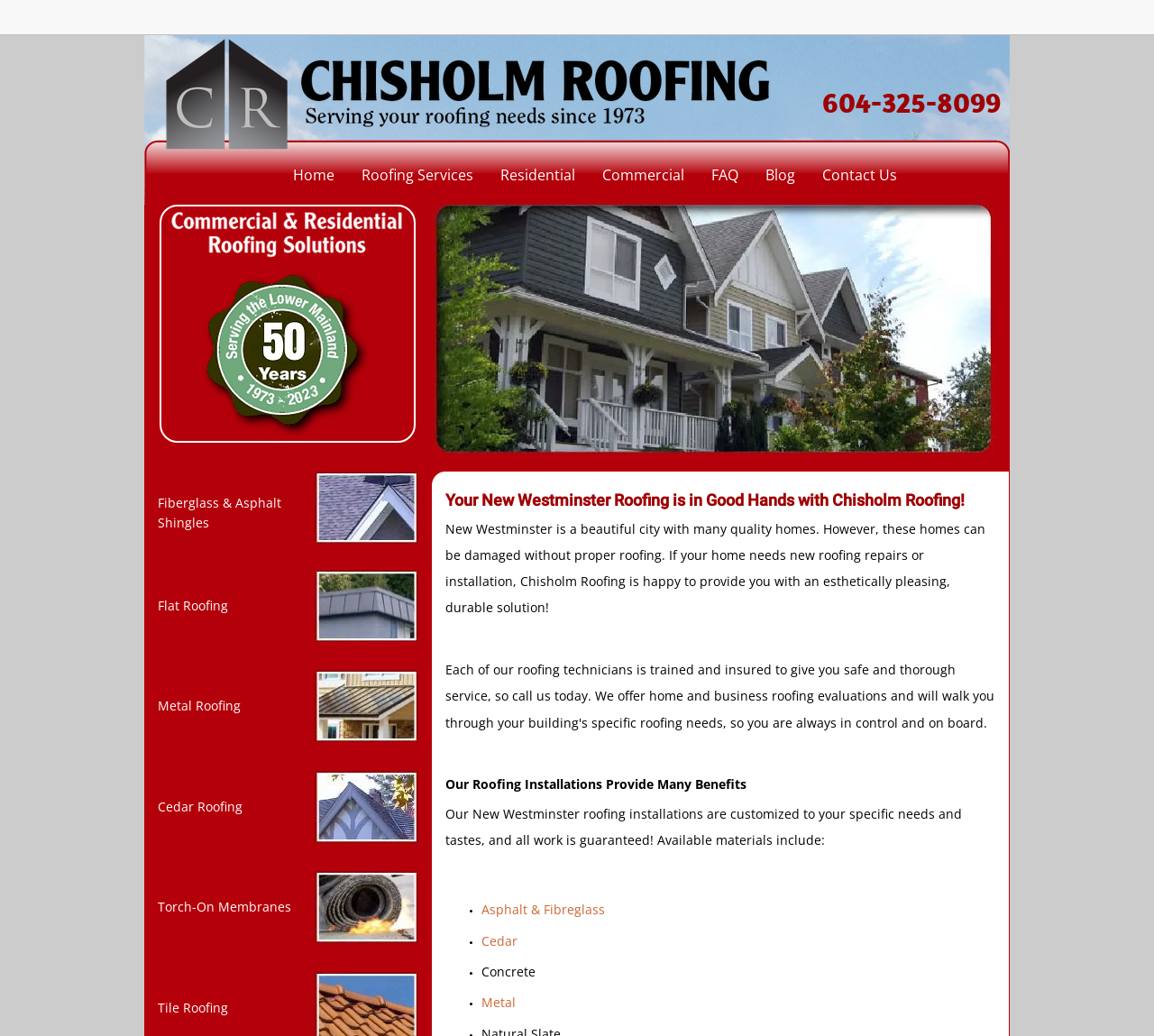Identify the bounding box of the UI element that matches this description: "Store Policy".

None